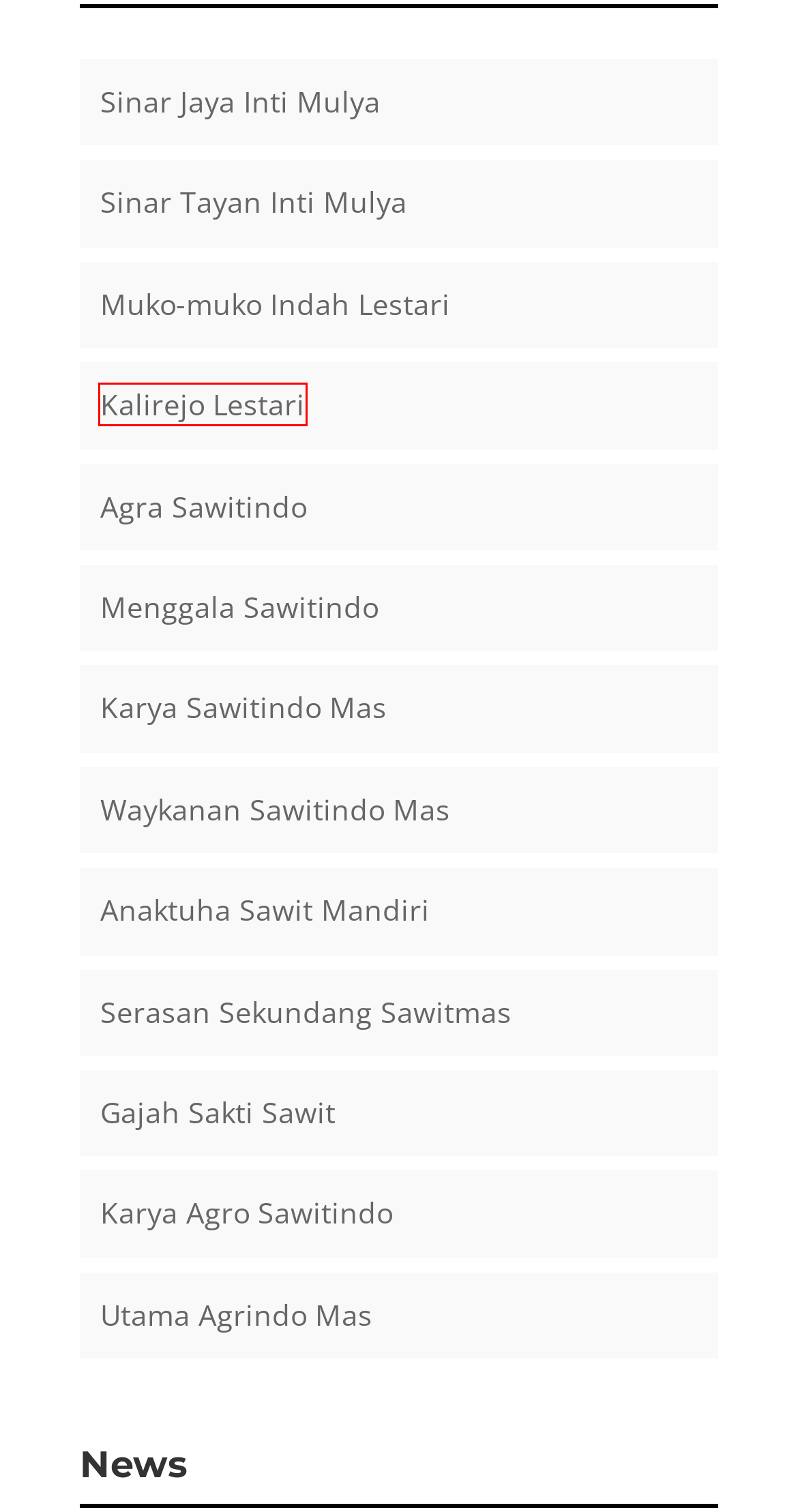You have a screenshot of a webpage with a red rectangle bounding box around a UI element. Choose the best description that matches the new page after clicking the element within the bounding box. The candidate descriptions are:
A. Karya Sawitindo Mas | sjai.co.id
B. Agra Sawitindo | sjai.co.id
C. Serasan Sekundang Sawitmas | sjai.co.id
D. Utama Agrindo Mas | sjai.co.id
E. Kalirejo Lestari | sjai.co.id
F. Anaktuha Sawit Mandiri | sjai.co.id
G. Sinar Tayan Inti Mulya | sjai.co.id
H. Muko-muko Indah Lestari | sjai.co.id

E